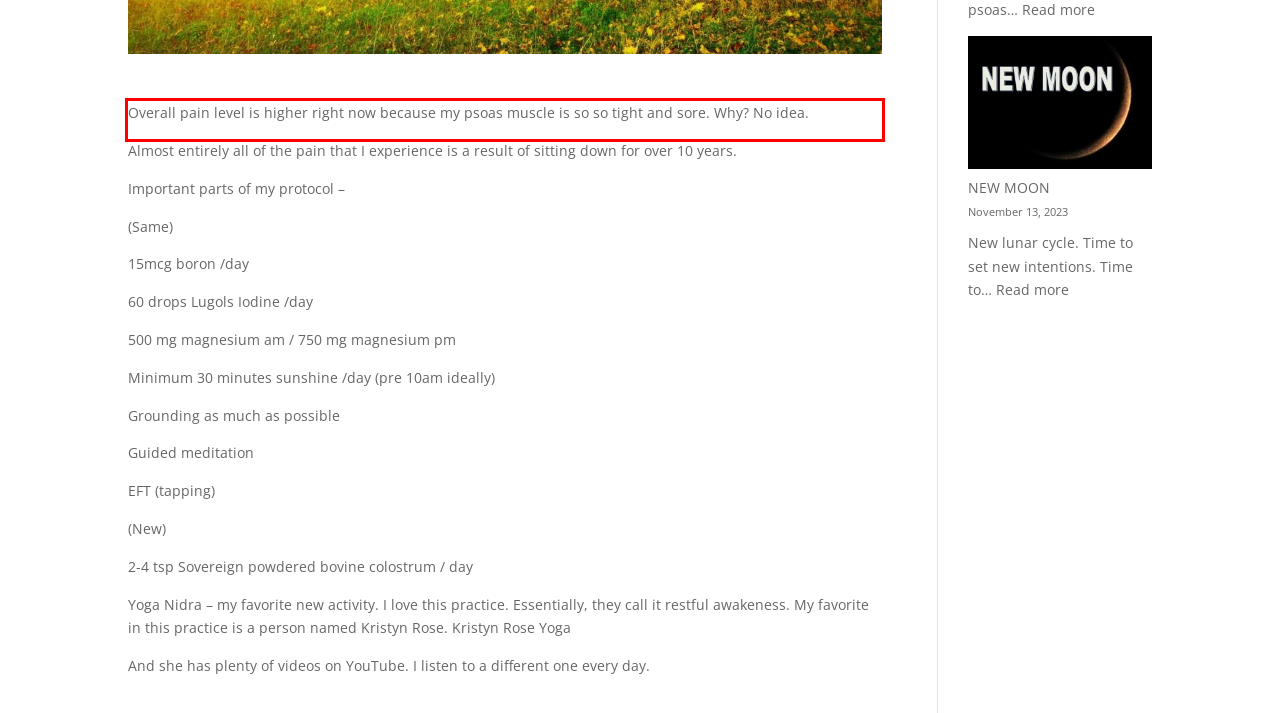Please examine the webpage screenshot and extract the text within the red bounding box using OCR.

Overall pain level is higher right now because my psoas muscle is so so tight and sore. Why? No idea.